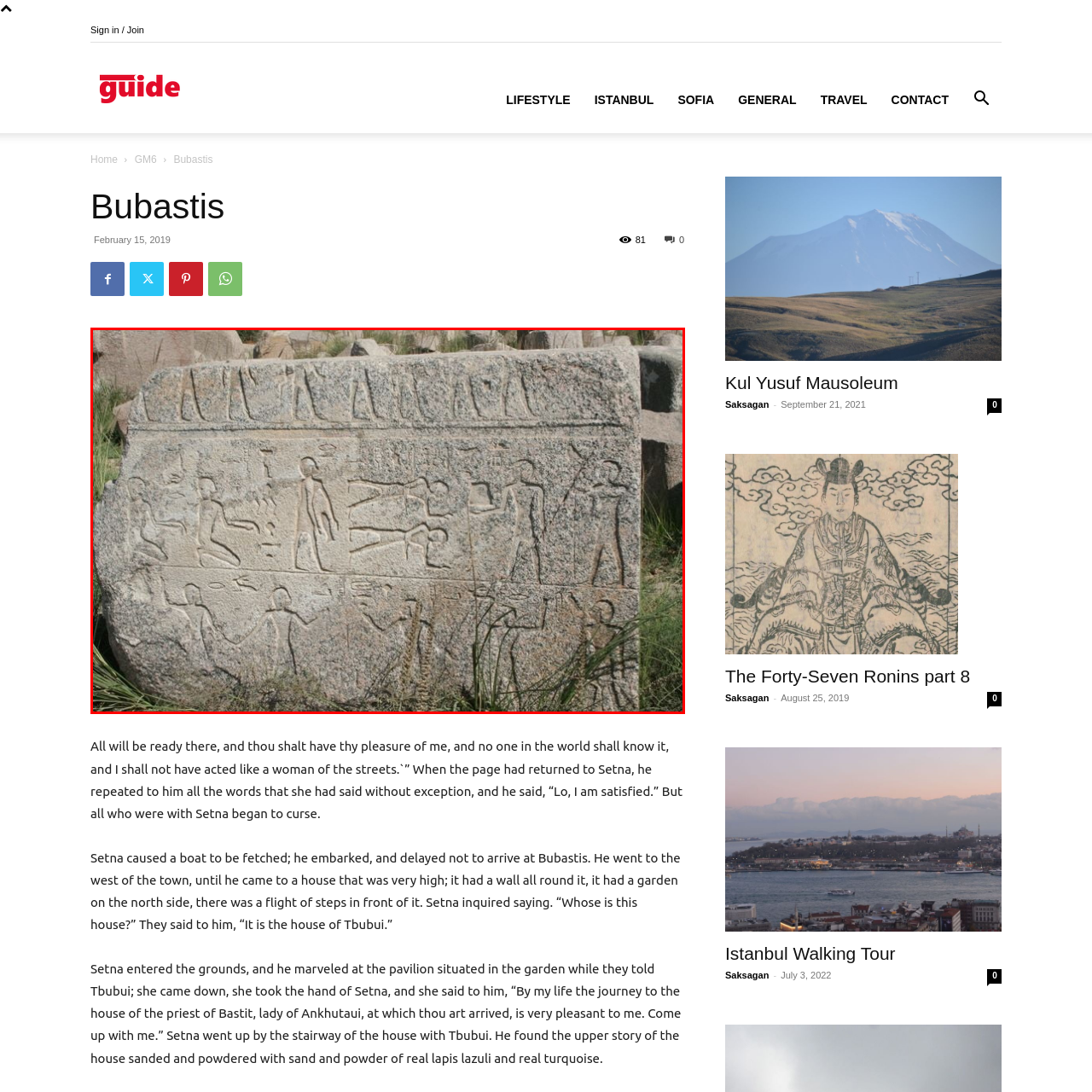Please analyze the portion of the image highlighted by the red bounding box and respond to the following question with a detailed explanation based on what you see: What is the significance of the relief in understanding ancient civilizations?

The caption states that the artwork serves as a vital link to understanding the beliefs and practices of ancient civilizations, implying that the relief provides important insights into the culture and traditions of ancient Egypt.